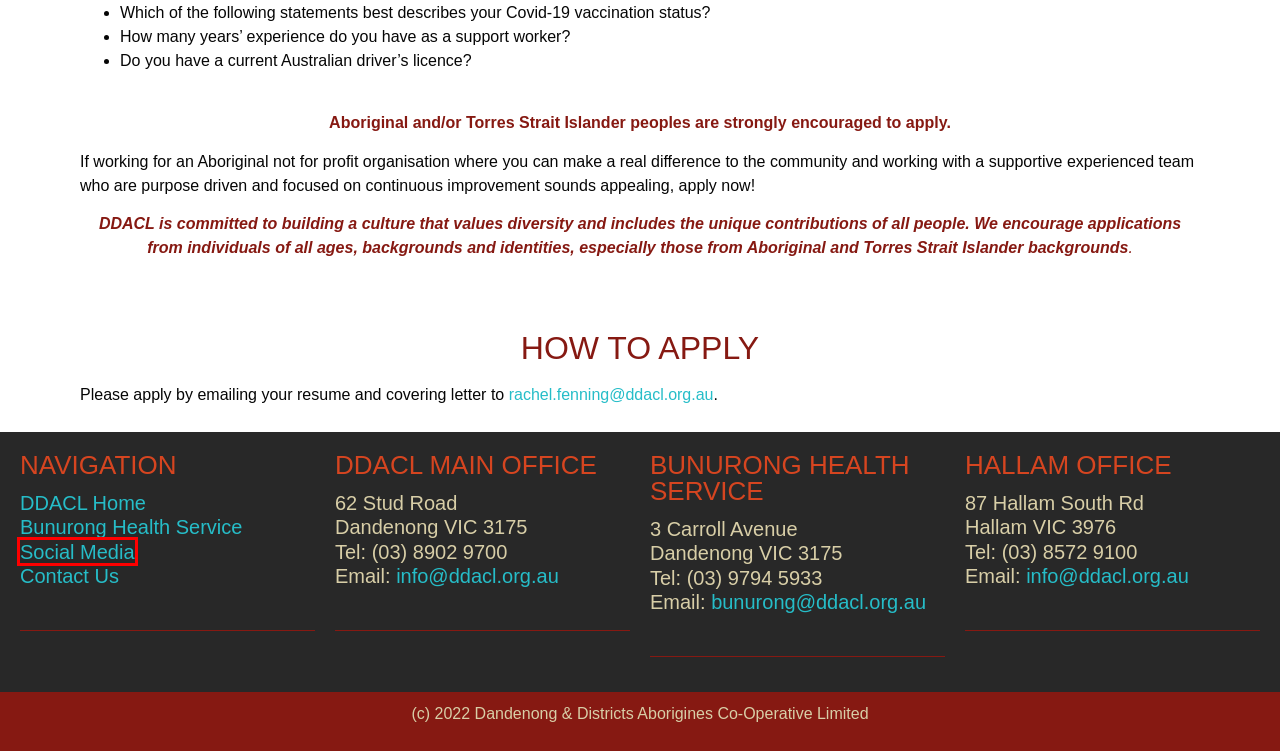After examining the screenshot of a webpage with a red bounding box, choose the most accurate webpage description that corresponds to the new page after clicking the element inside the red box. Here are the candidates:
A. Social & Community – DDACL
B. Housing Services – DDACL
C. Social Media
D. Contact Us – DDACL
E. Contact Us
F. Bunurong Health Services
G. Events – DDACL
H. DDACL News – DDACL

C